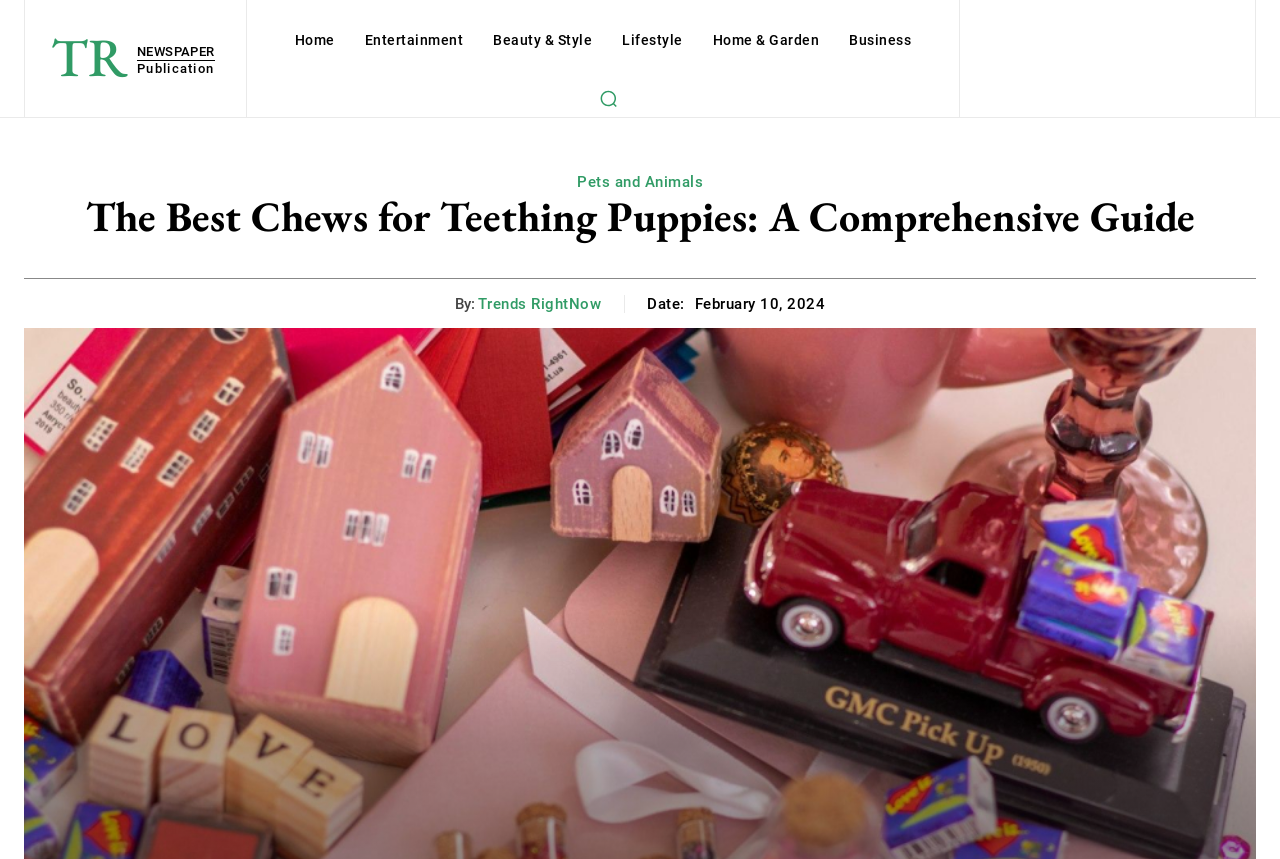Answer the question below in one word or phrase:
How many categories are listed in the top navigation bar?

7